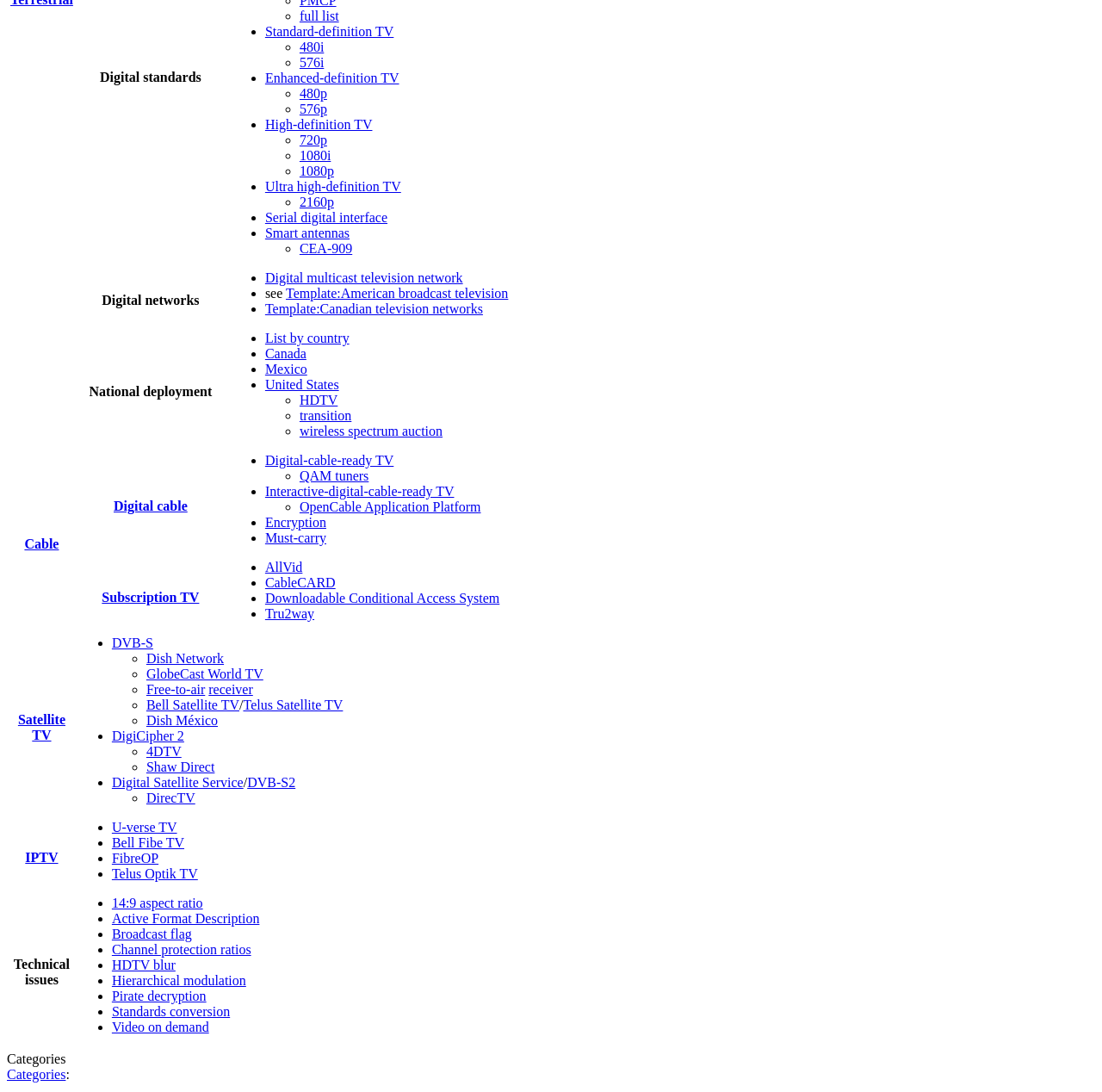Please find the bounding box coordinates of the element that must be clicked to perform the given instruction: "view Standard-definition TV". The coordinates should be four float numbers from 0 to 1, i.e., [left, top, right, bottom].

[0.241, 0.022, 0.357, 0.035]